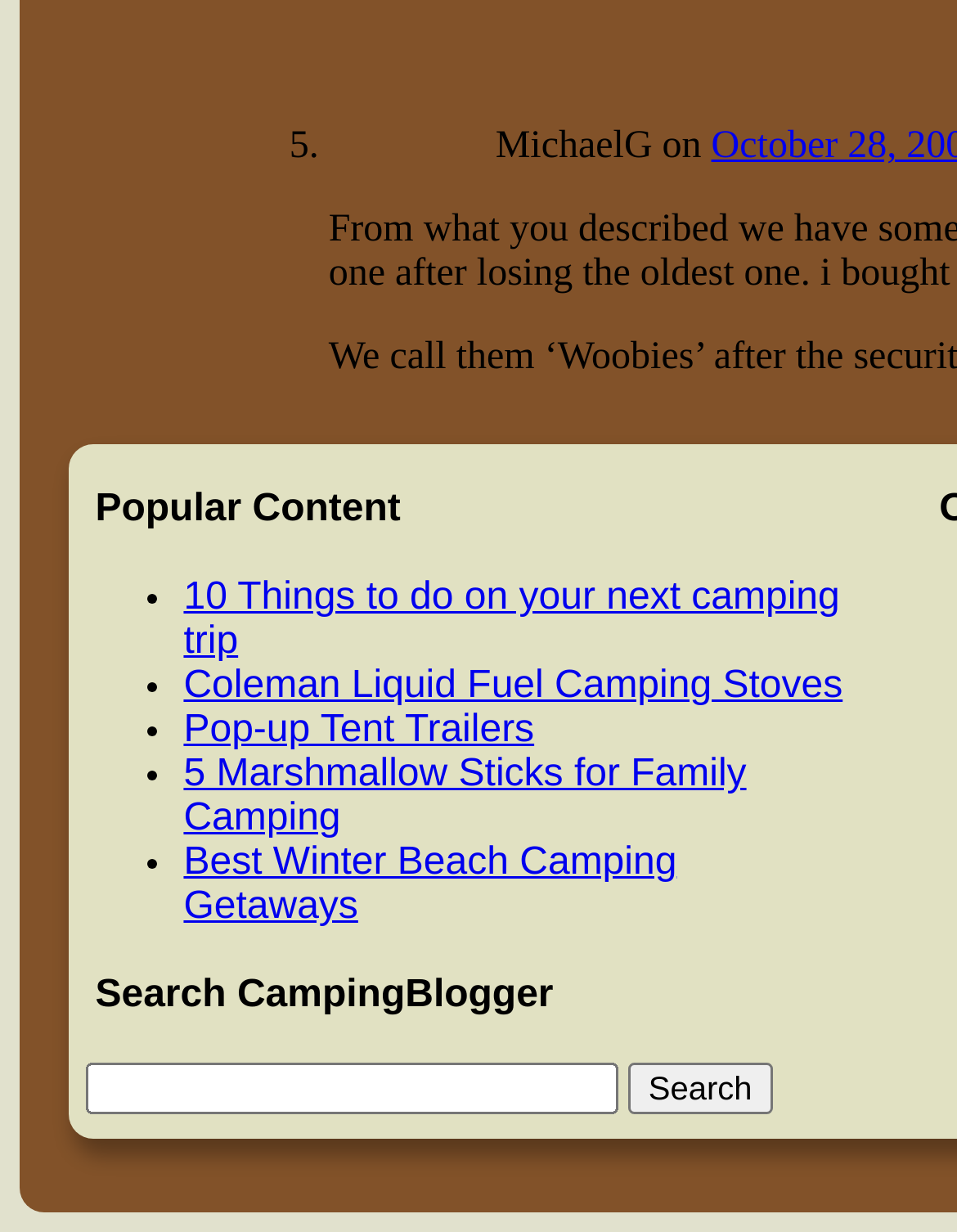What is the purpose of the textbox?
Look at the image and answer the question using a single word or phrase.

Search